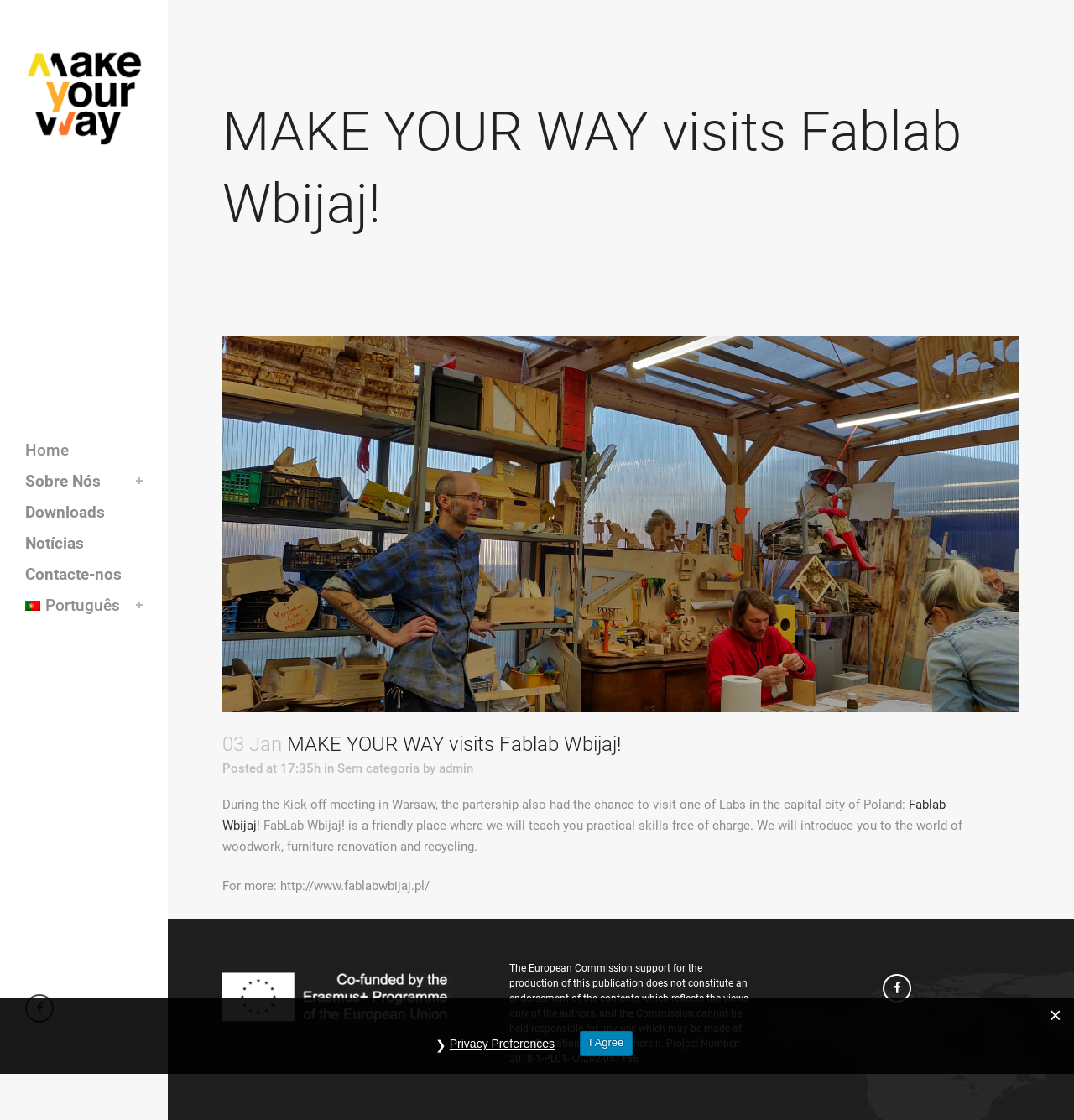Carefully observe the image and respond to the question with a detailed answer:
What is the name of the lab visited by MAKE YOUR WAY?

The answer can be found in the article section of the webpage, where it is mentioned that 'During the Kick-off meeting in Warsaw, the partership also had the chance to visit one of Labs in the capital city of Poland: Fablab Wbijaj!'.